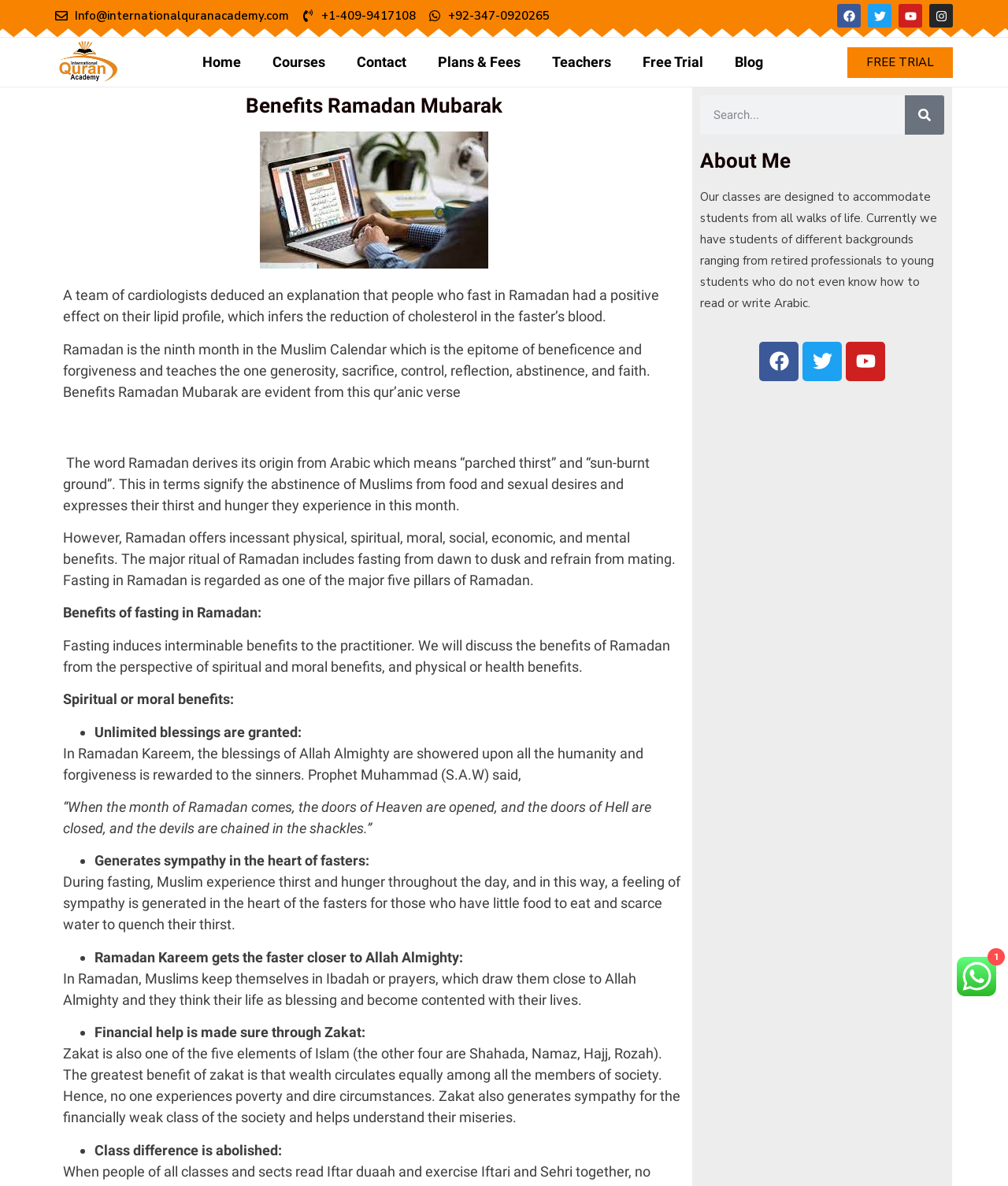What is the purpose of Zakat?
Look at the screenshot and respond with one word or a short phrase.

Financial help to the poor